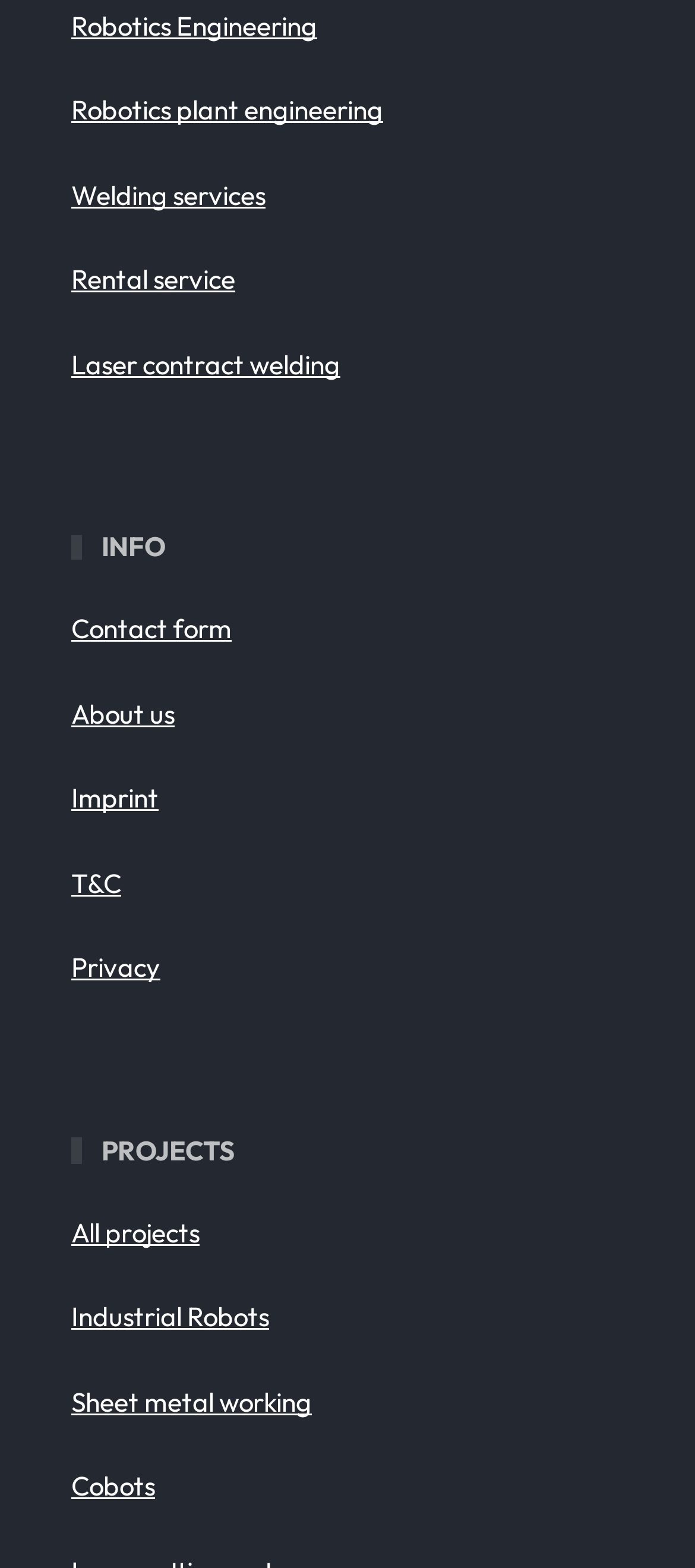Please find the bounding box for the following UI element description. Provide the coordinates in (top-left x, top-left y, bottom-right x, bottom-right y) format, with values between 0 and 1: T&C

[0.103, 0.552, 0.174, 0.574]